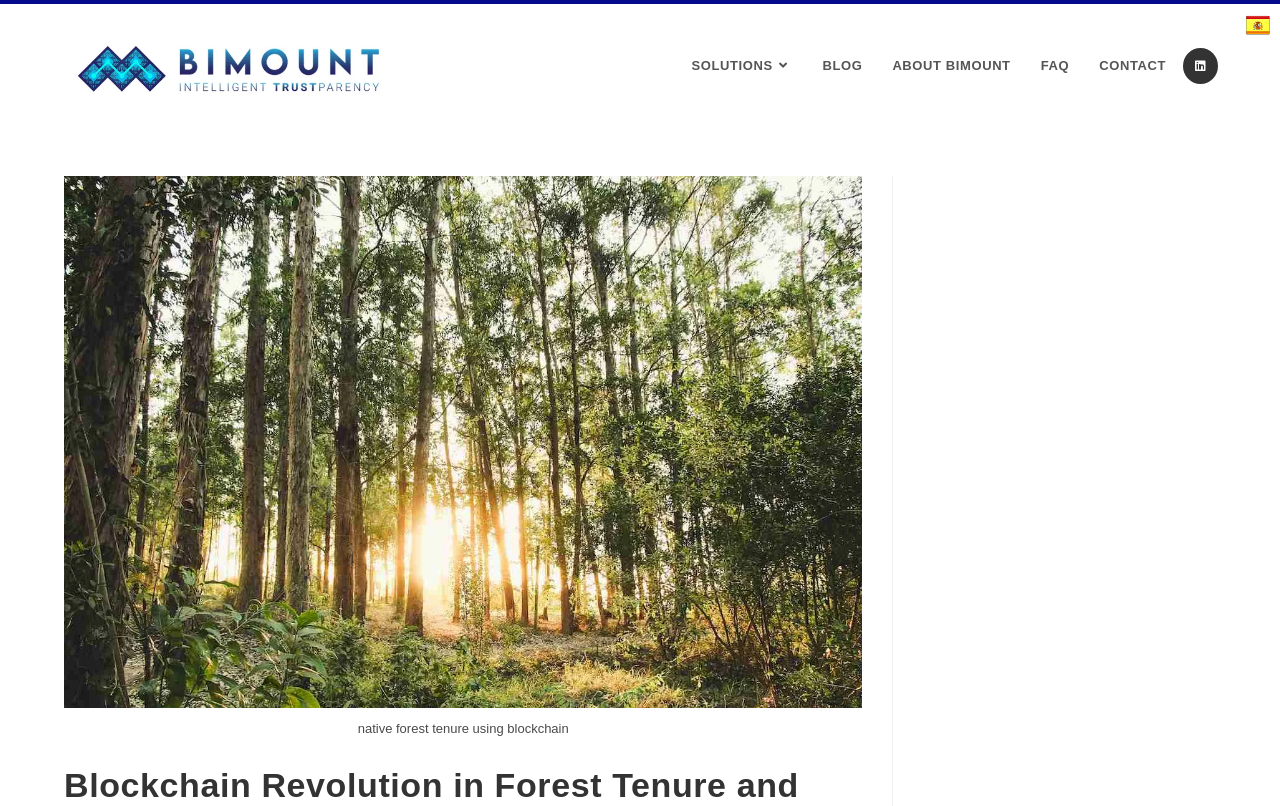Can you show the bounding box coordinates of the region to click on to complete the task described in the instruction: "Read the BLOG"?

[0.631, 0.012, 0.685, 0.15]